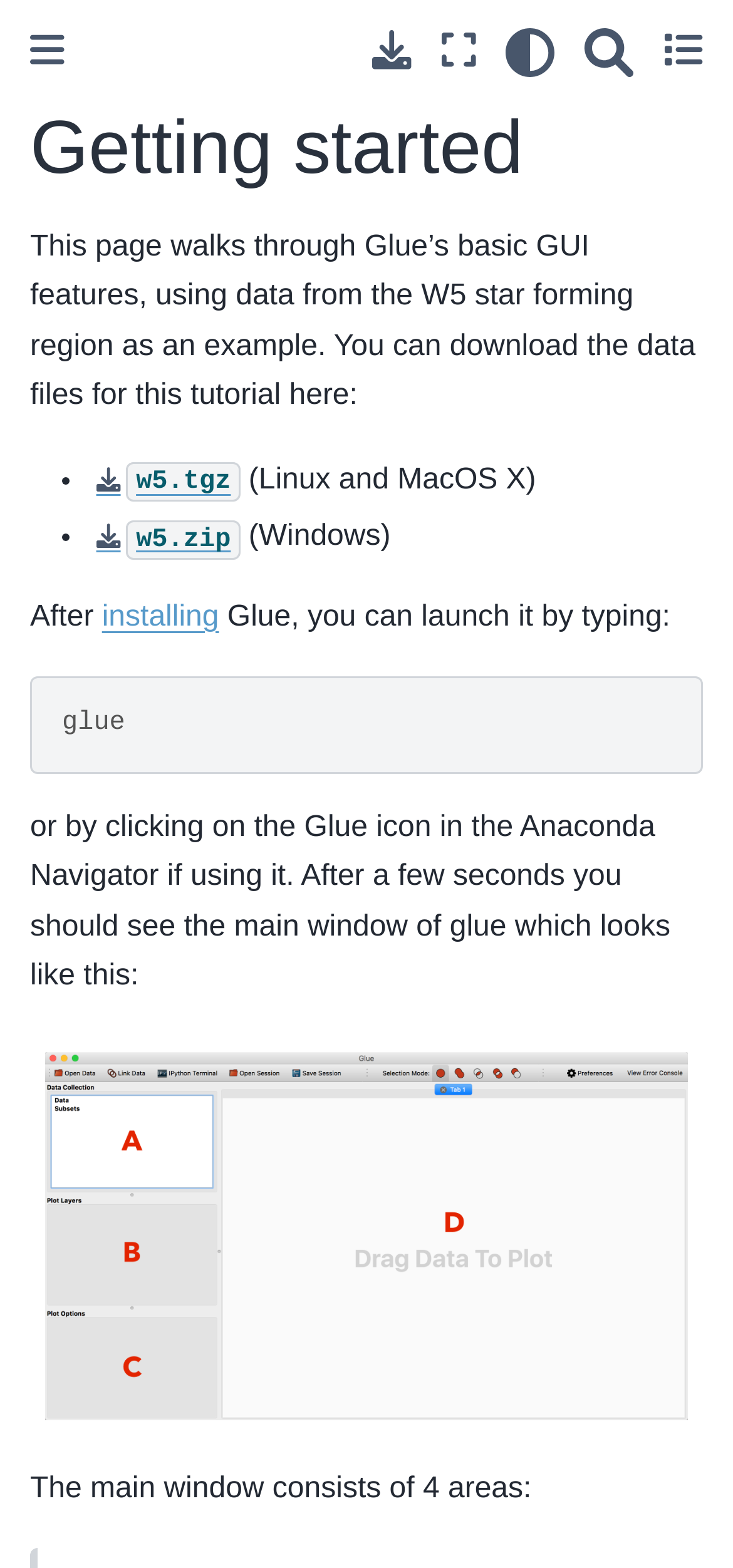How can Glue be launched?
Use the screenshot to answer the question with a single word or phrase.

By typing 'glue'